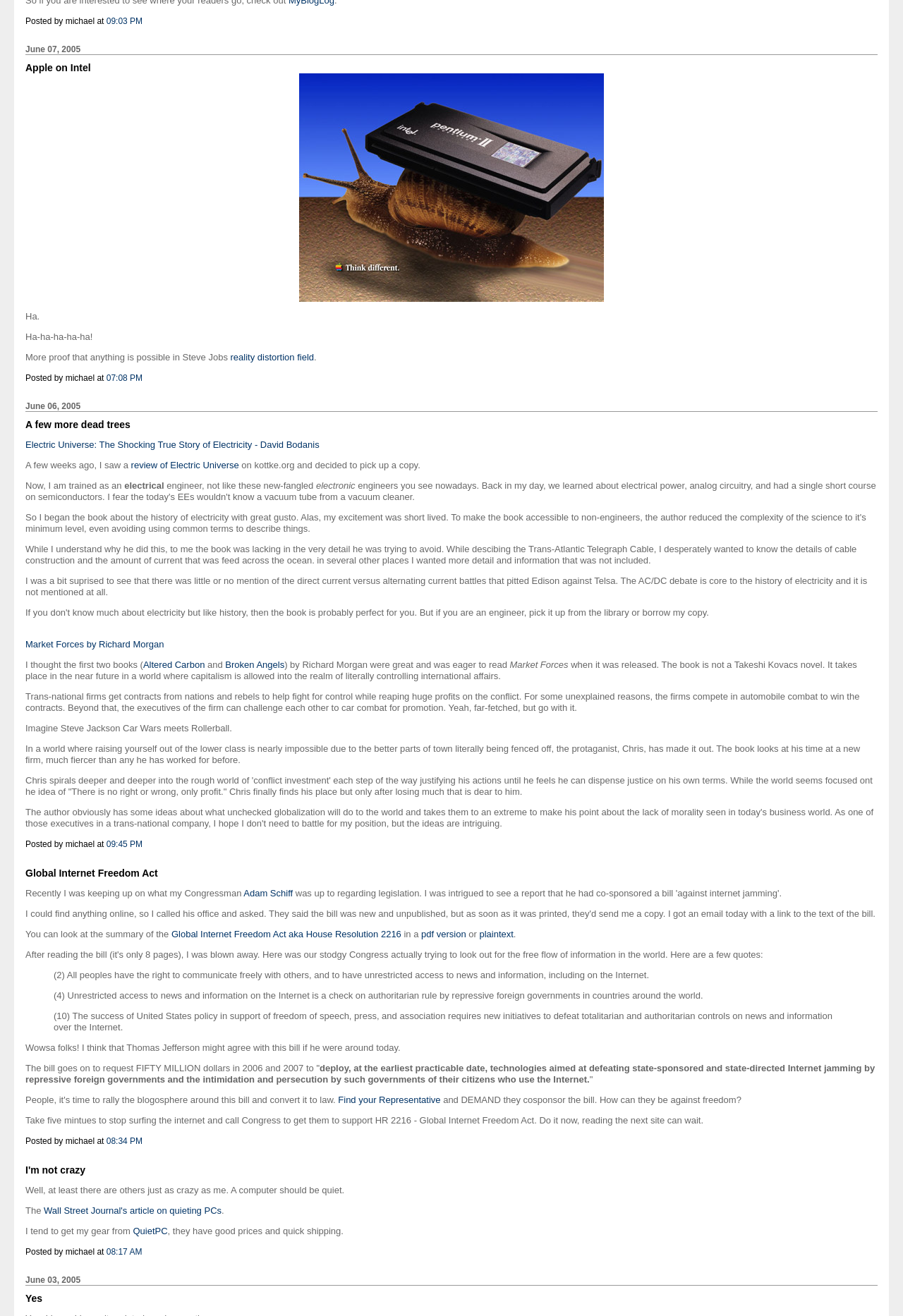Utilize the details in the image to give a detailed response to the question: What is the name of the Congressman mentioned in the article?

The Congressman mentioned in the article is Adam Schiff, as indicated by the text 'Recently I was keeping up on what my Congressman Adam Schiff'.